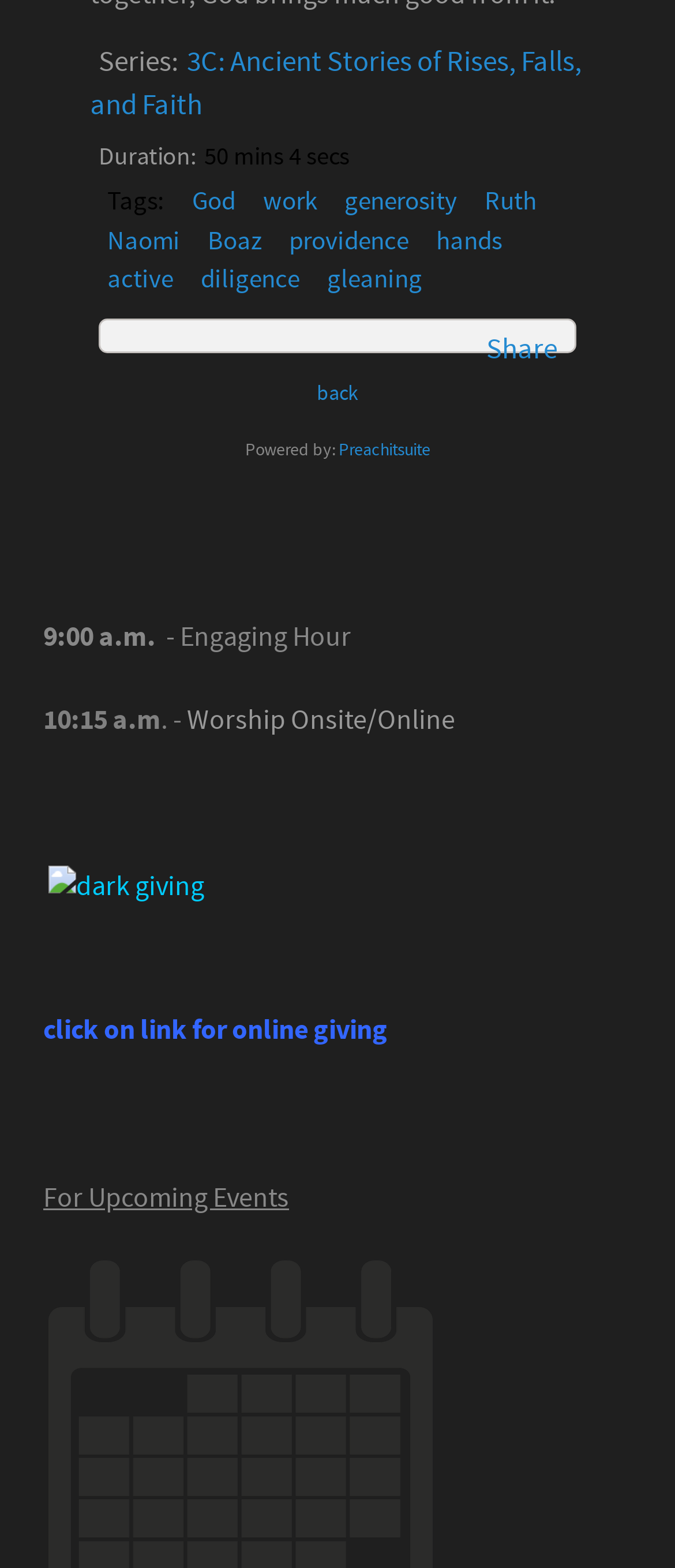Locate and provide the bounding box coordinates for the HTML element that matches this description: "alt="dark giving"".

[0.072, 0.571, 0.61, 0.593]